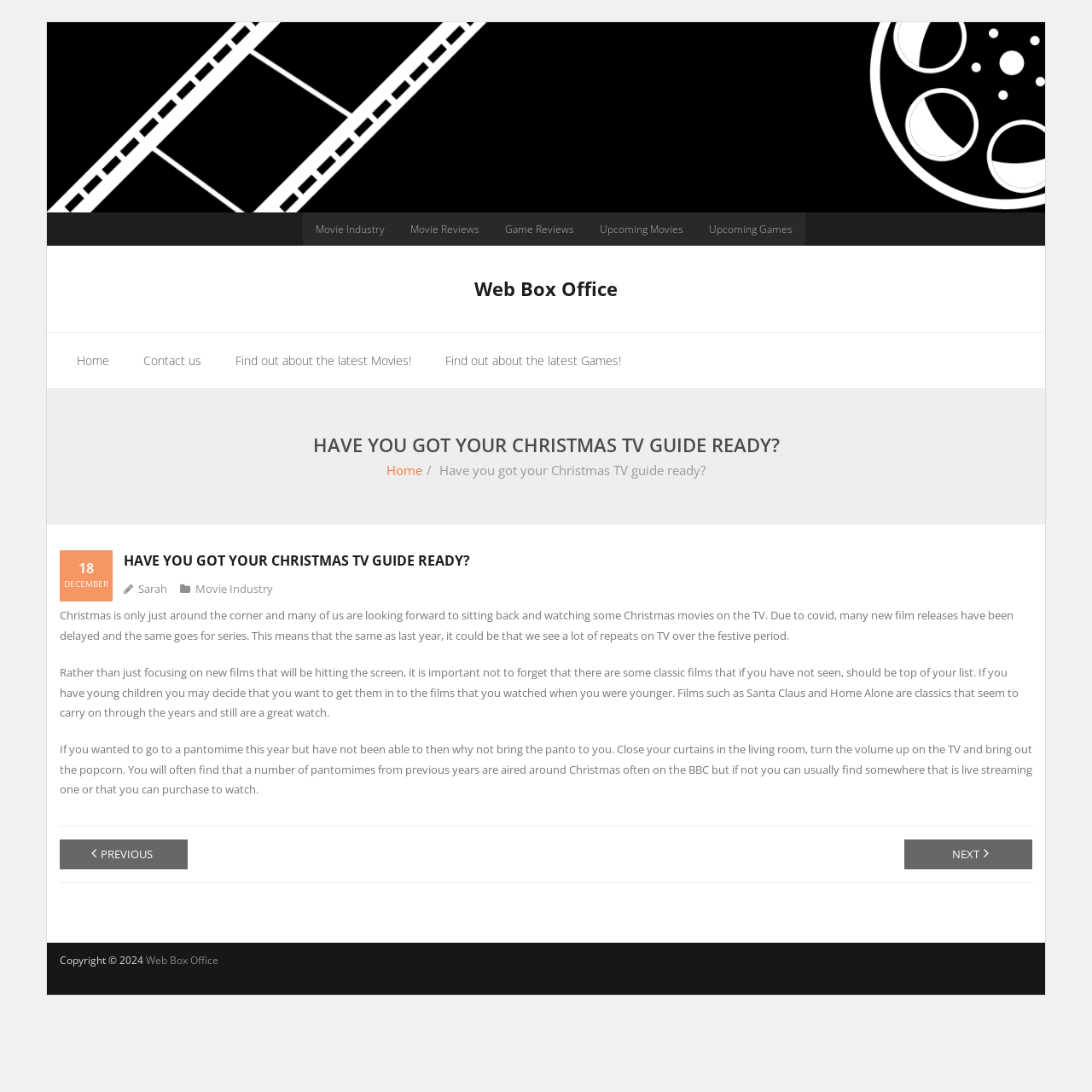What is the main topic of this webpage?
Please elaborate on the answer to the question with detailed information.

Based on the webpage content, it appears that the main topic is about preparing for Christmas TV guide, as indicated by the heading 'HAVE YOU GOT YOUR CHRISTMAS TV GUIDE READY?' and the article discussing Christmas movies and TV shows.